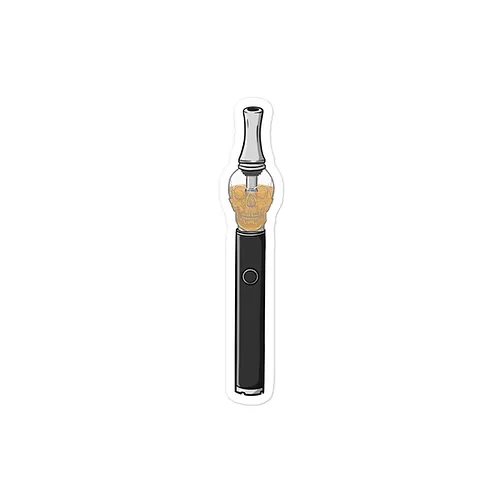Provide a comprehensive description of the image.

The image showcases a unique sticker design titled "Dab to Death," which features a stylized illustration of a vape pen. The vape pen is predominantly black with a striking transparent and skull-shaped mouthpiece, suggesting a playful and edgy aesthetic. This eye-catching design is ideal for personalizing belongings or as a statement accessory for enthusiasts of the vapor culture. The sticker is crafted from durable, high-opacity adhesive vinyl, making it suitable for long-term use and resistant to peeling, ensuring that it maintains its vibrant appearance over time. Perfect for both adornment and concealment of other stickers or paint, this item captures a blend of artistic flair and contemporary trendiness. It is priced at $4.50 and is part of the product offering on the website.